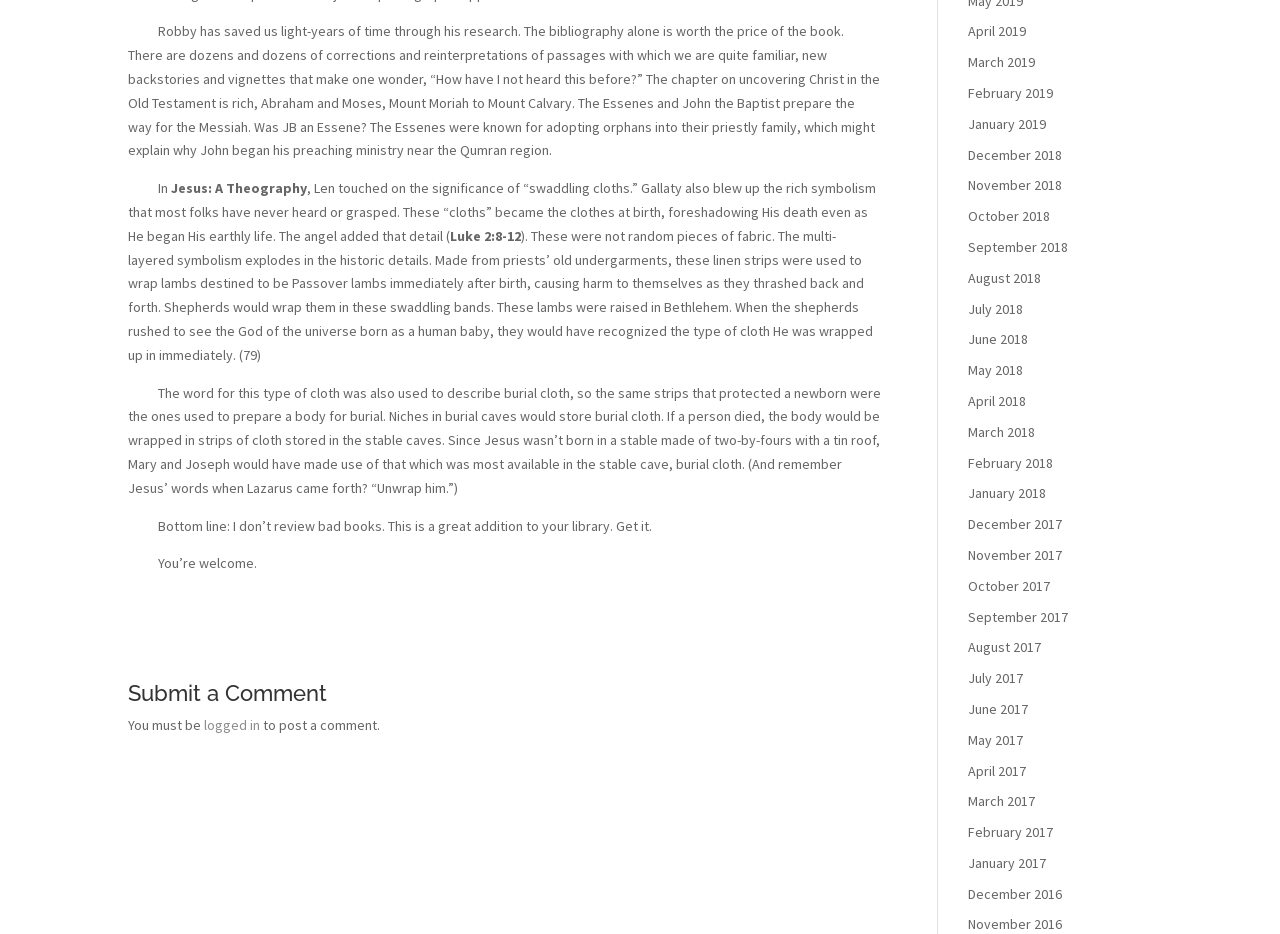Determine the bounding box coordinates of the element that should be clicked to execute the following command: "Log in to post a comment".

[0.159, 0.767, 0.203, 0.786]